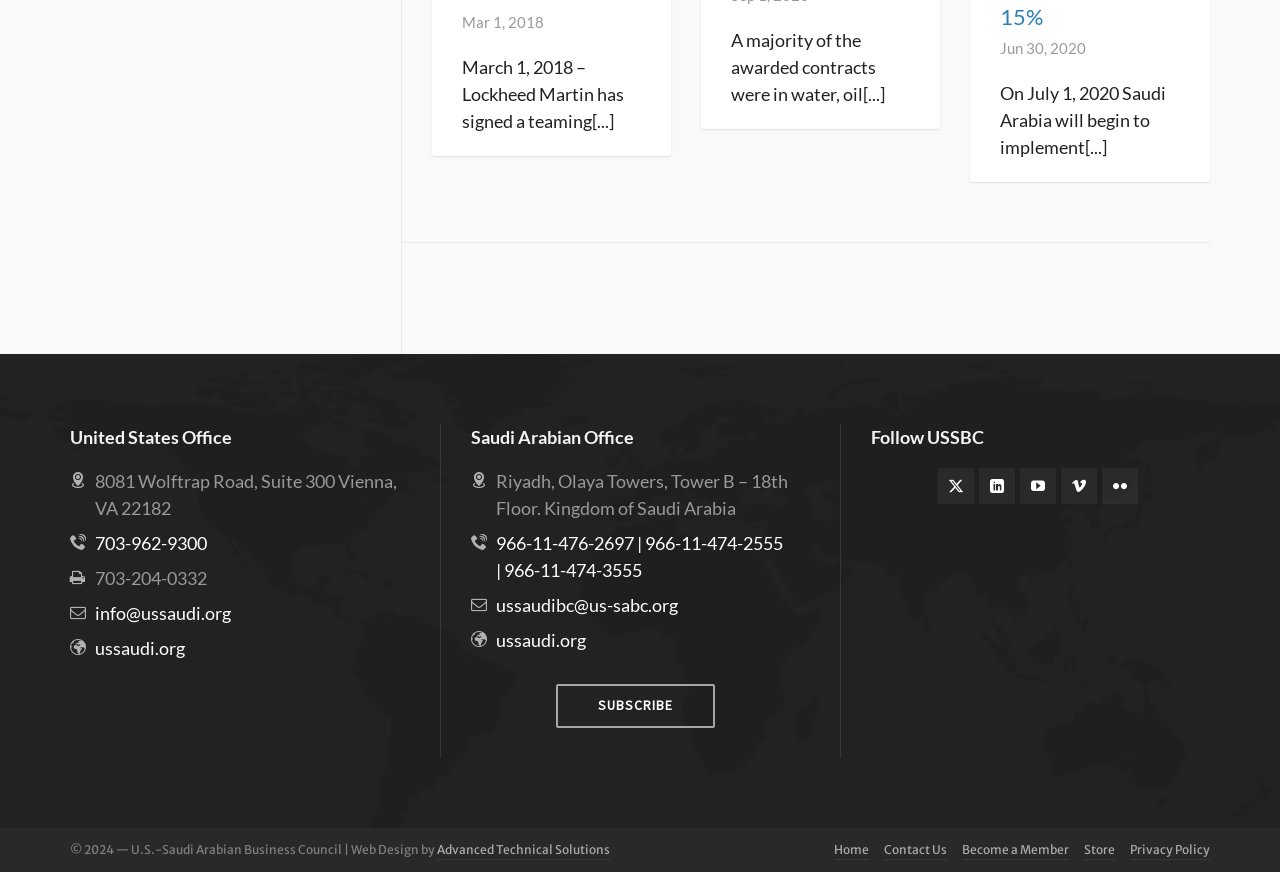What is the copyright year of the website?
Answer briefly with a single word or phrase based on the image.

2024